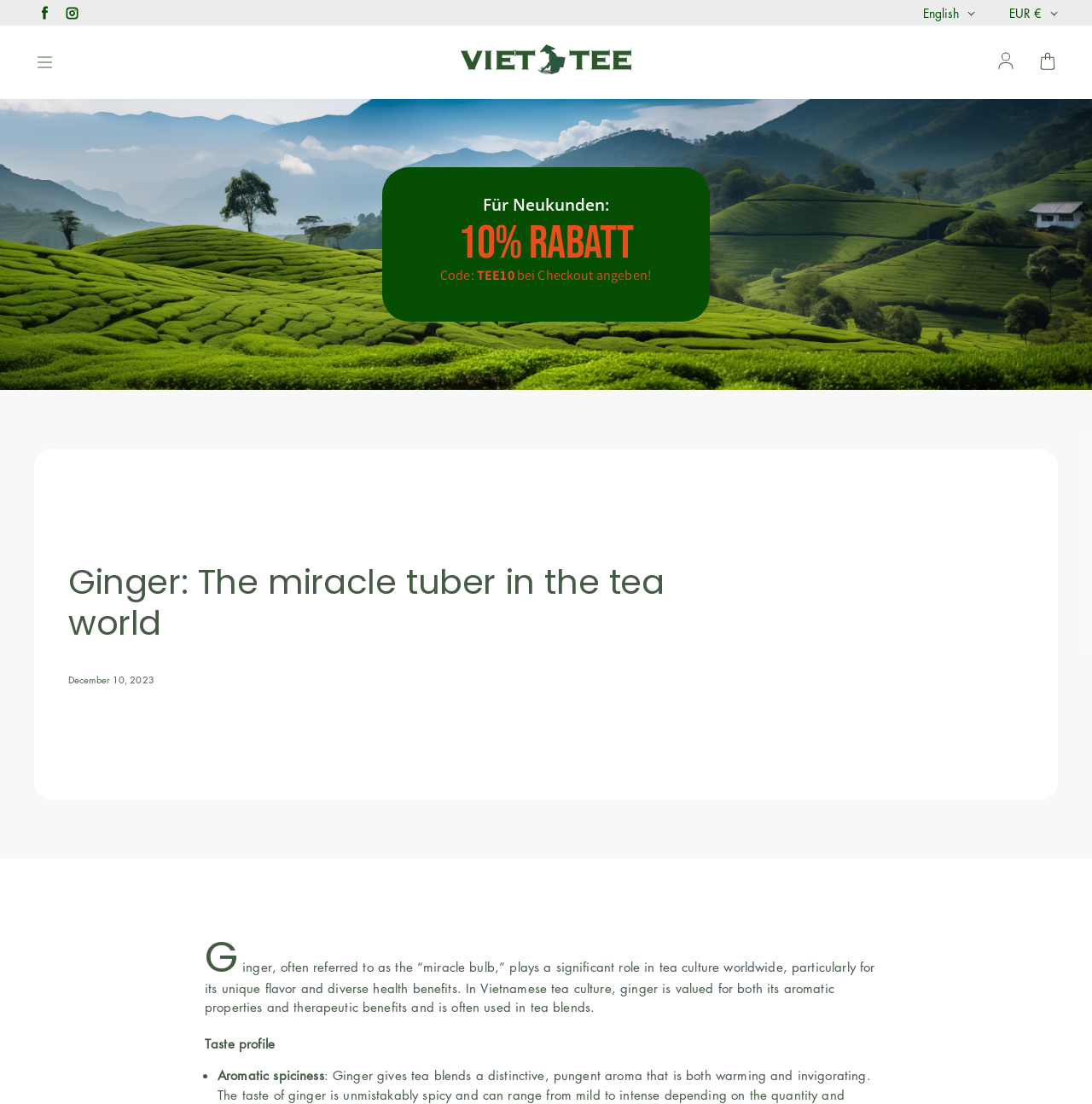Provide the bounding box coordinates in the format (top-left x, top-left y, bottom-right x, bottom-right y). All values are floating point numbers between 0 and 1. Determine the bounding box coordinate of the UI element described as: Facebook

[0.031, 0.002, 0.051, 0.021]